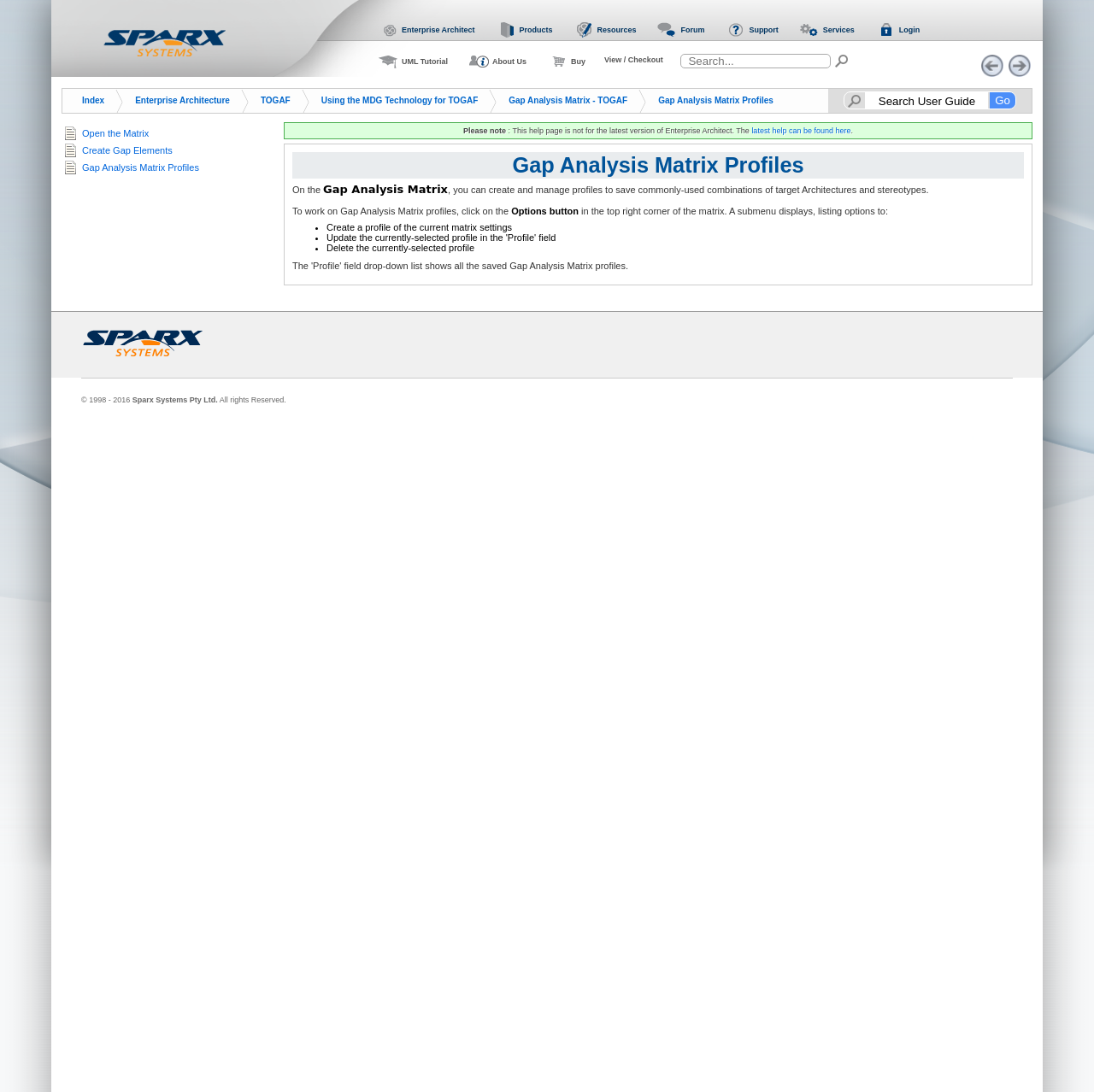Using the provided description Sparx Systems Pty Ltd., find the bounding box coordinates for the UI element. Provide the coordinates in (top-left x, top-left y, bottom-right x, bottom-right y) format, ensuring all values are between 0 and 1.

[0.121, 0.362, 0.199, 0.37]